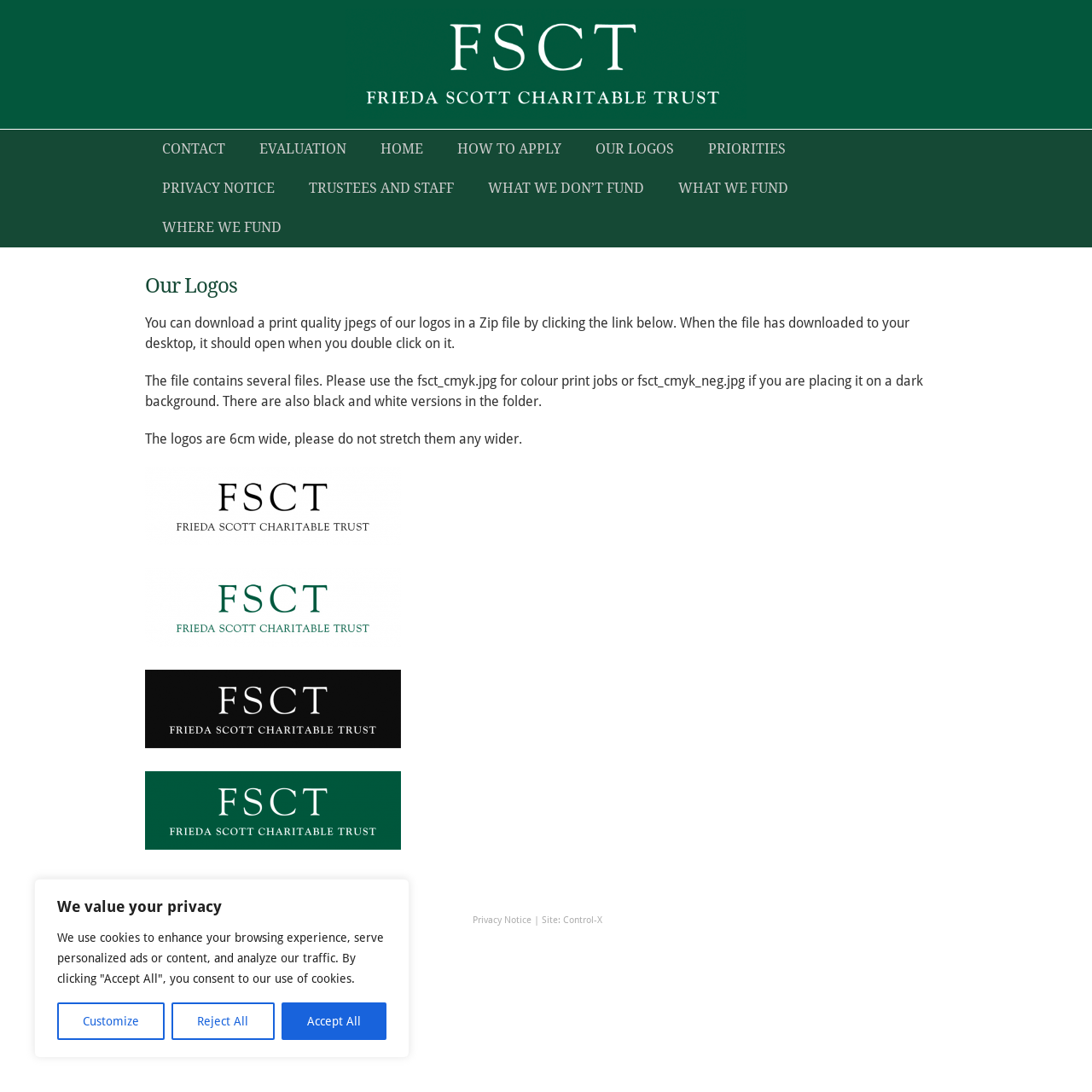Please find the bounding box coordinates for the clickable element needed to perform this instruction: "view fsct_bw_neg logo".

[0.133, 0.487, 0.367, 0.502]